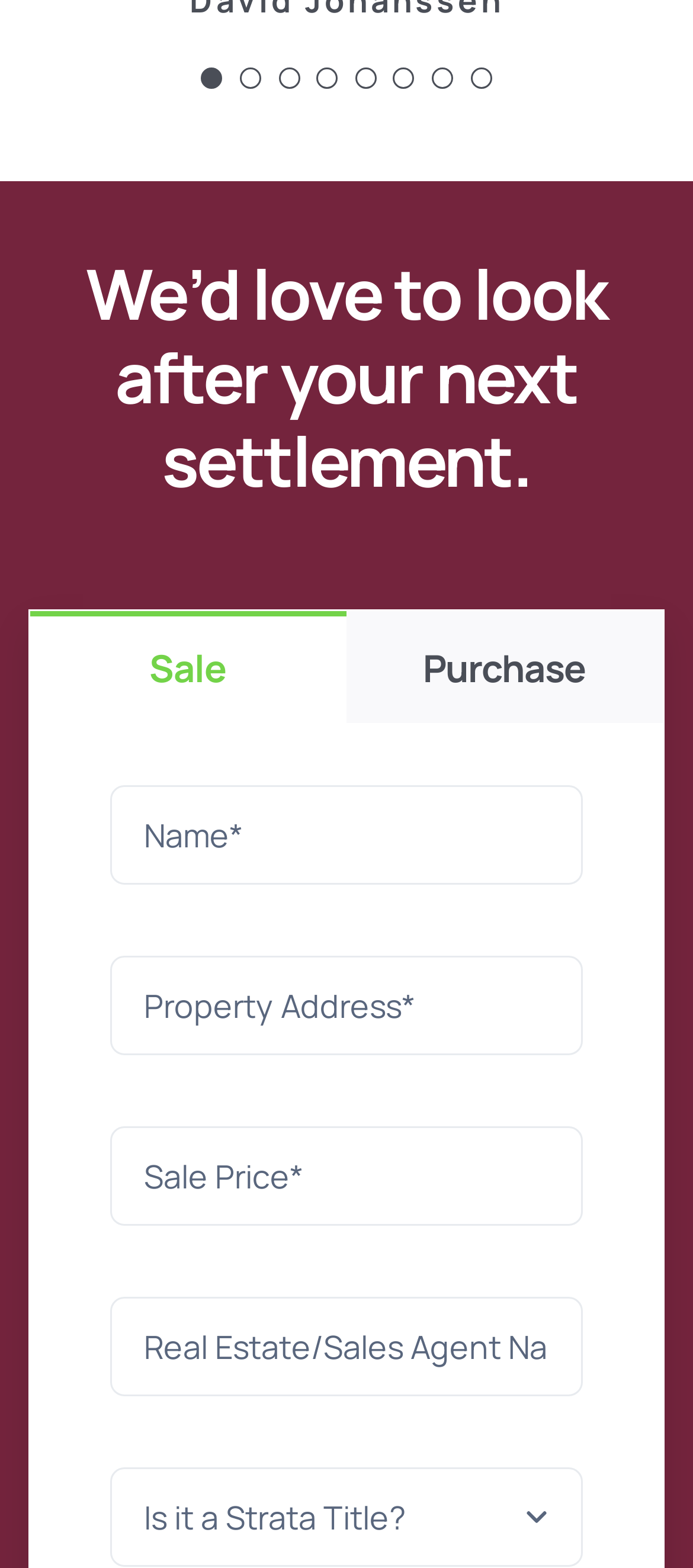Determine the bounding box coordinates of the UI element described below. Use the format (top-left x, top-left y, bottom-right x, bottom-right y) with floating point numbers between 0 and 1: name="agent" placeholder="Real Estate/Sales Agent Name*"

[0.159, 0.827, 0.841, 0.89]